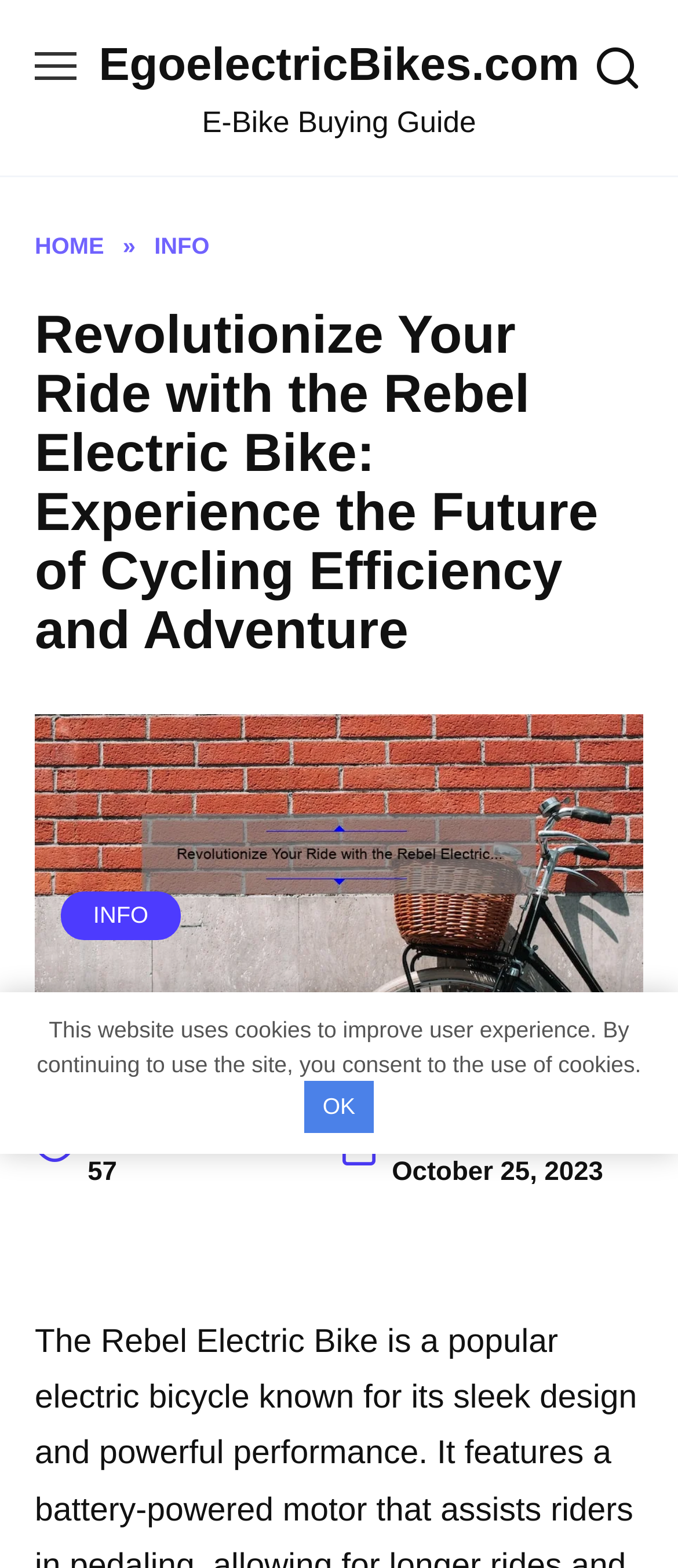How many views does the article have?
Please ensure your answer is as detailed and informative as possible.

The number of views can be found in the 'VIEWS' section, which is located below the author's name and above the published date. The text '57' indicates the number of views.